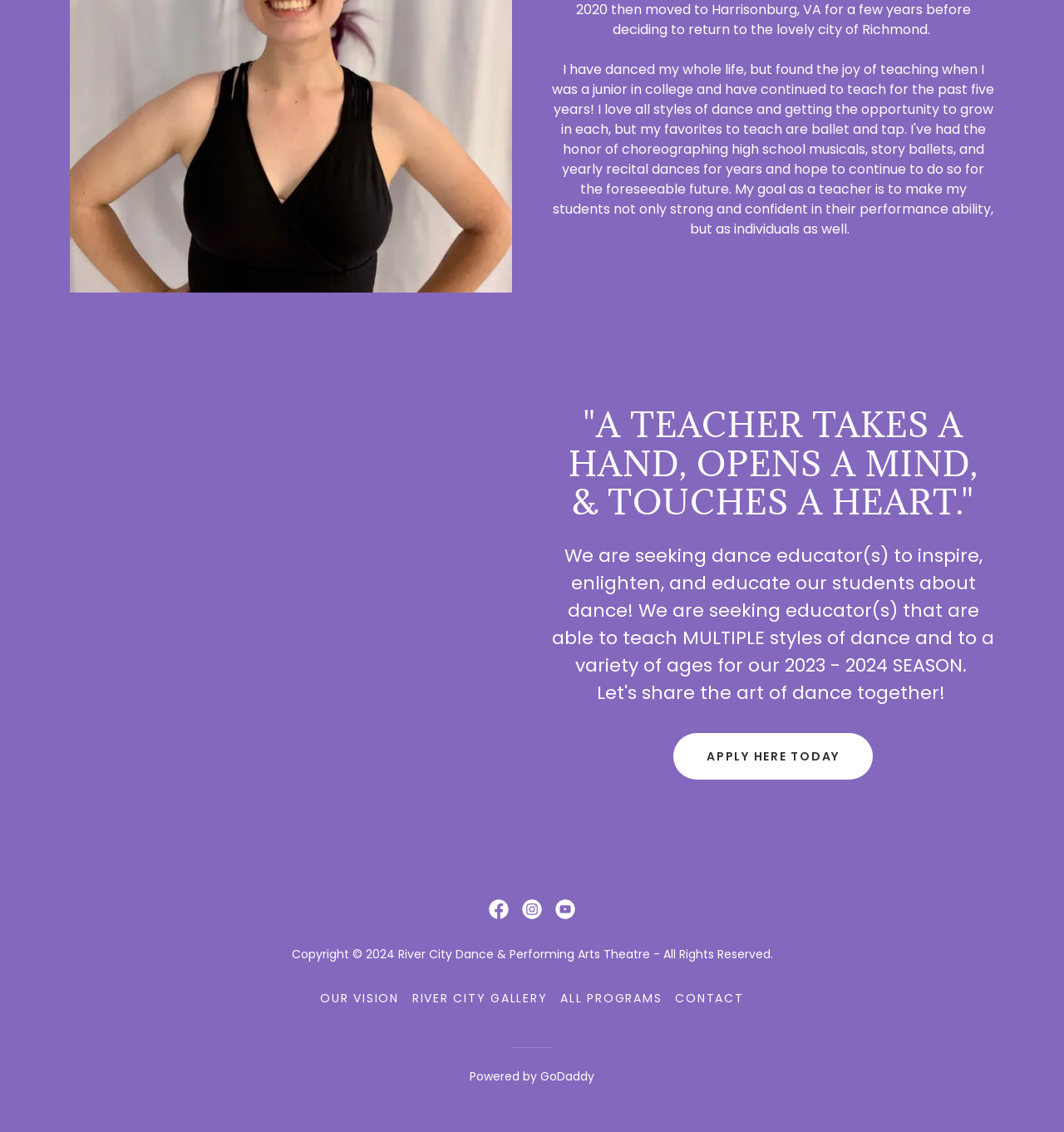Please find the bounding box coordinates of the element that you should click to achieve the following instruction: "Learn about the organization's vision". The coordinates should be presented as four float numbers between 0 and 1: [left, top, right, bottom].

[0.295, 0.869, 0.381, 0.896]